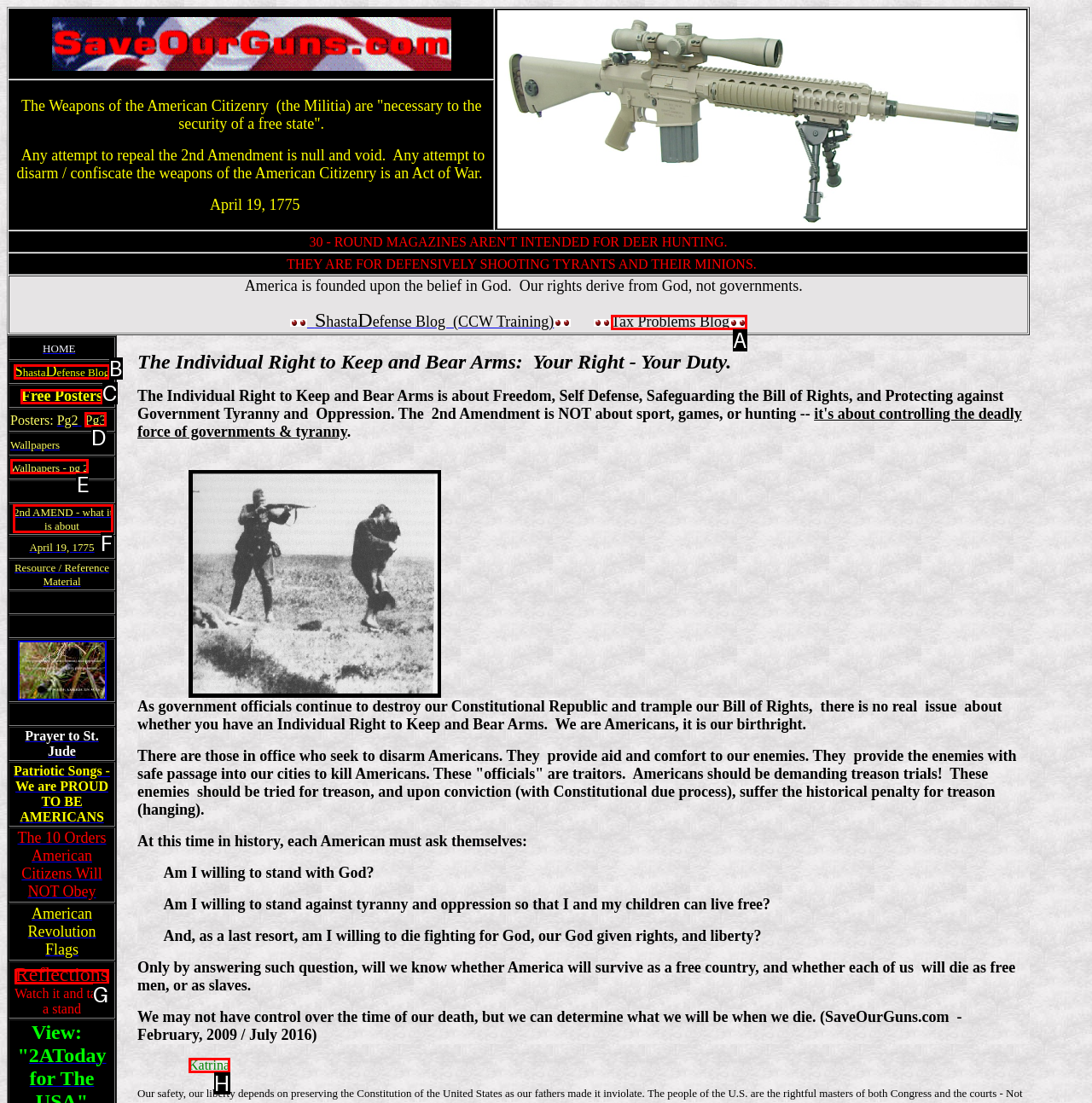Match the description: Pg3 to the appropriate HTML element. Respond with the letter of your selected option.

D